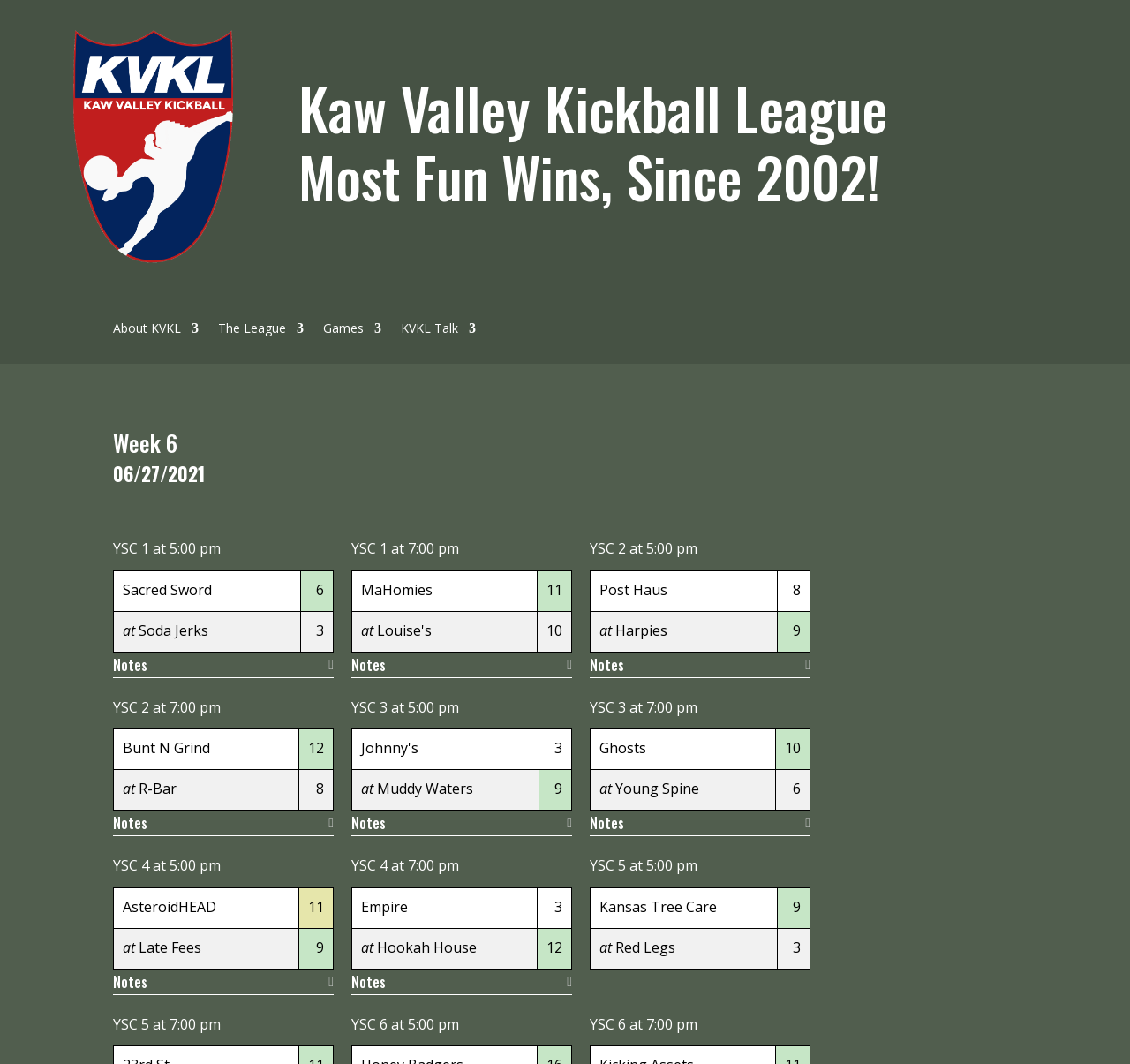Please determine the bounding box coordinates of the element's region to click for the following instruction: "Click on the 'MaHomies' link".

[0.311, 0.536, 0.475, 0.574]